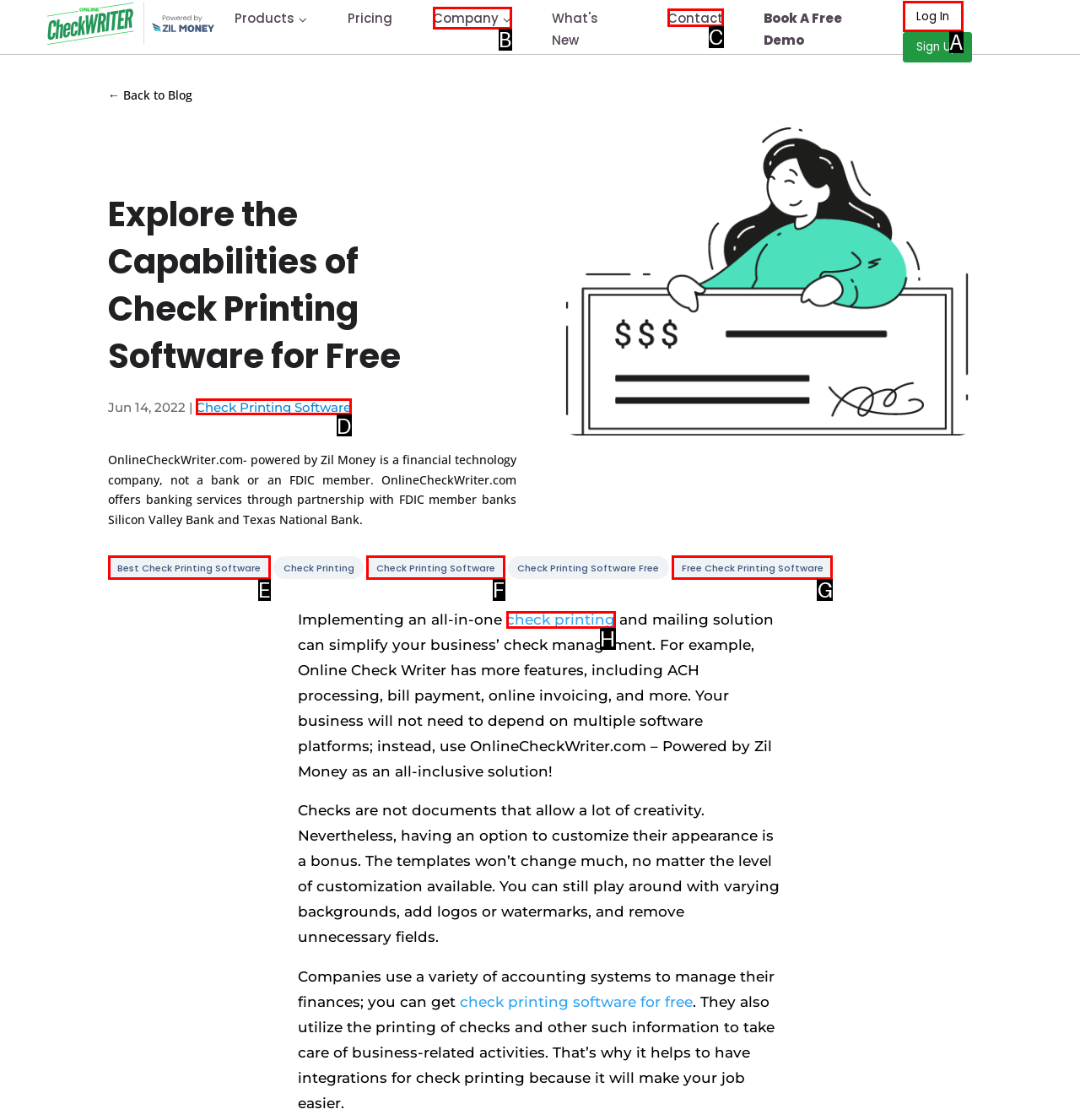Which lettered option matches the following description: Free Check Printing Software
Provide the letter of the matching option directly.

G